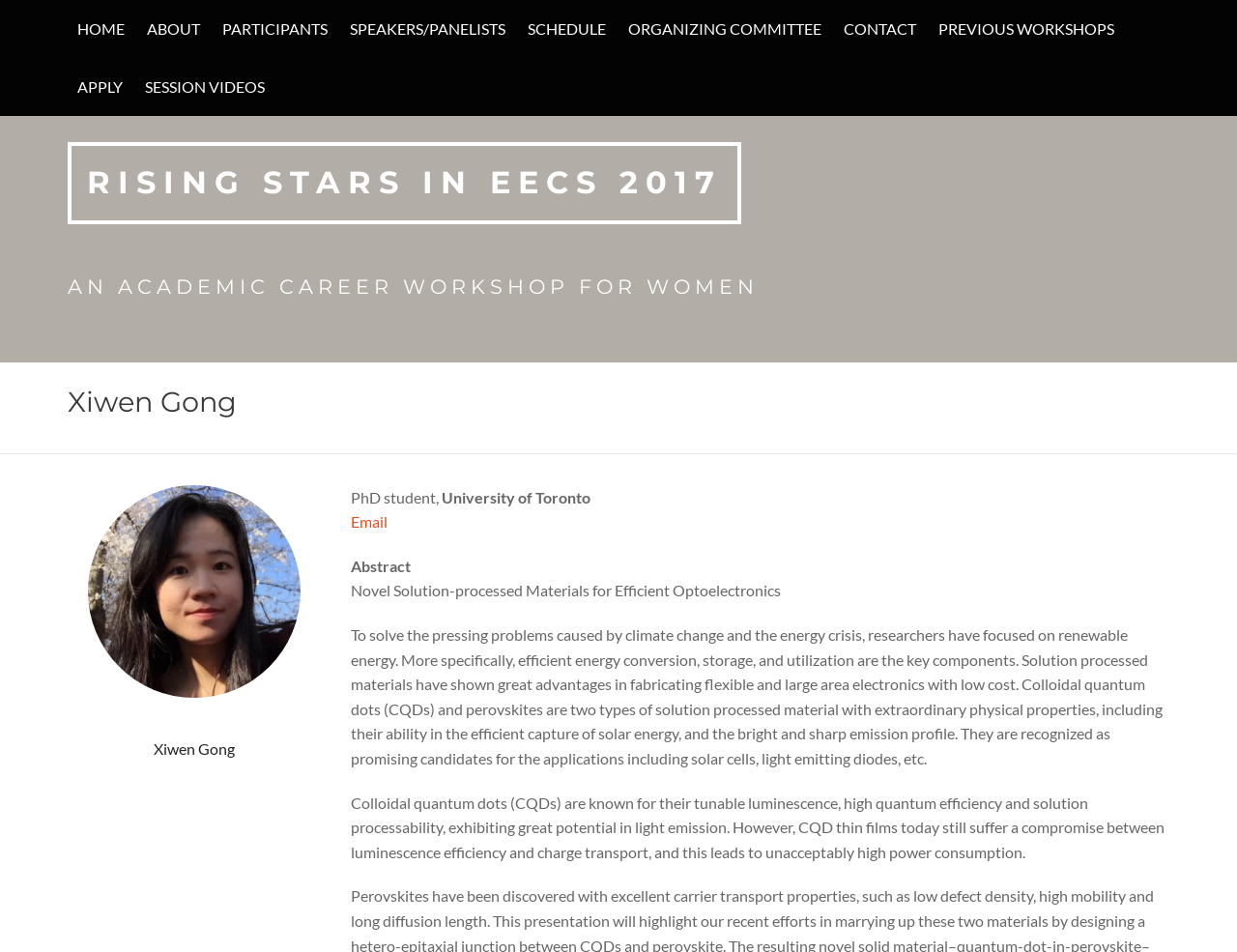Please determine the bounding box coordinates of the element to click in order to execute the following instruction: "contact via email". The coordinates should be four float numbers between 0 and 1, specified as [left, top, right, bottom].

[0.283, 0.538, 0.313, 0.558]